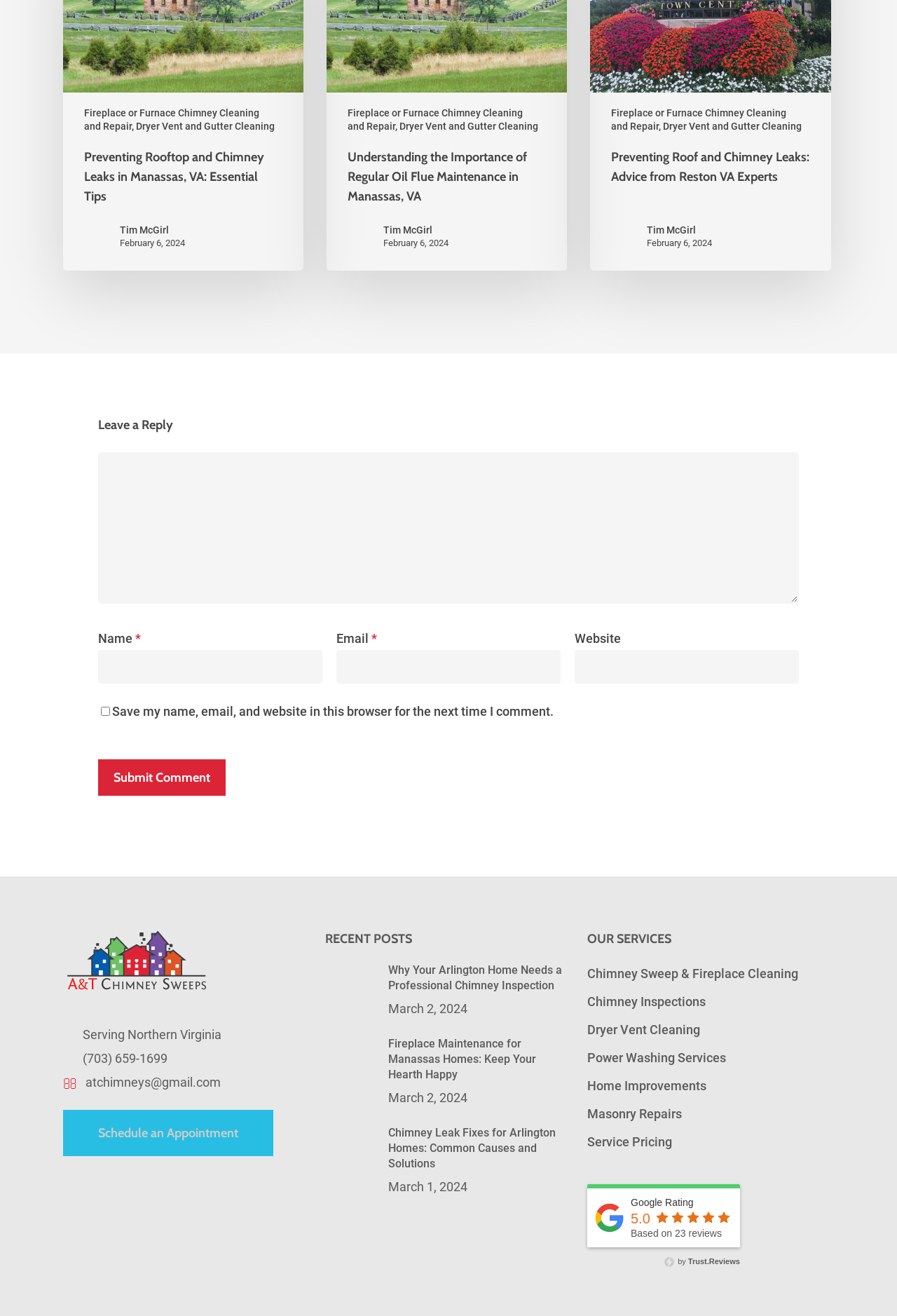Locate the bounding box coordinates of the element you need to click to accomplish the task described by this instruction: "Click on the 'Schedule an Appointment' link".

[0.07, 0.843, 0.305, 0.878]